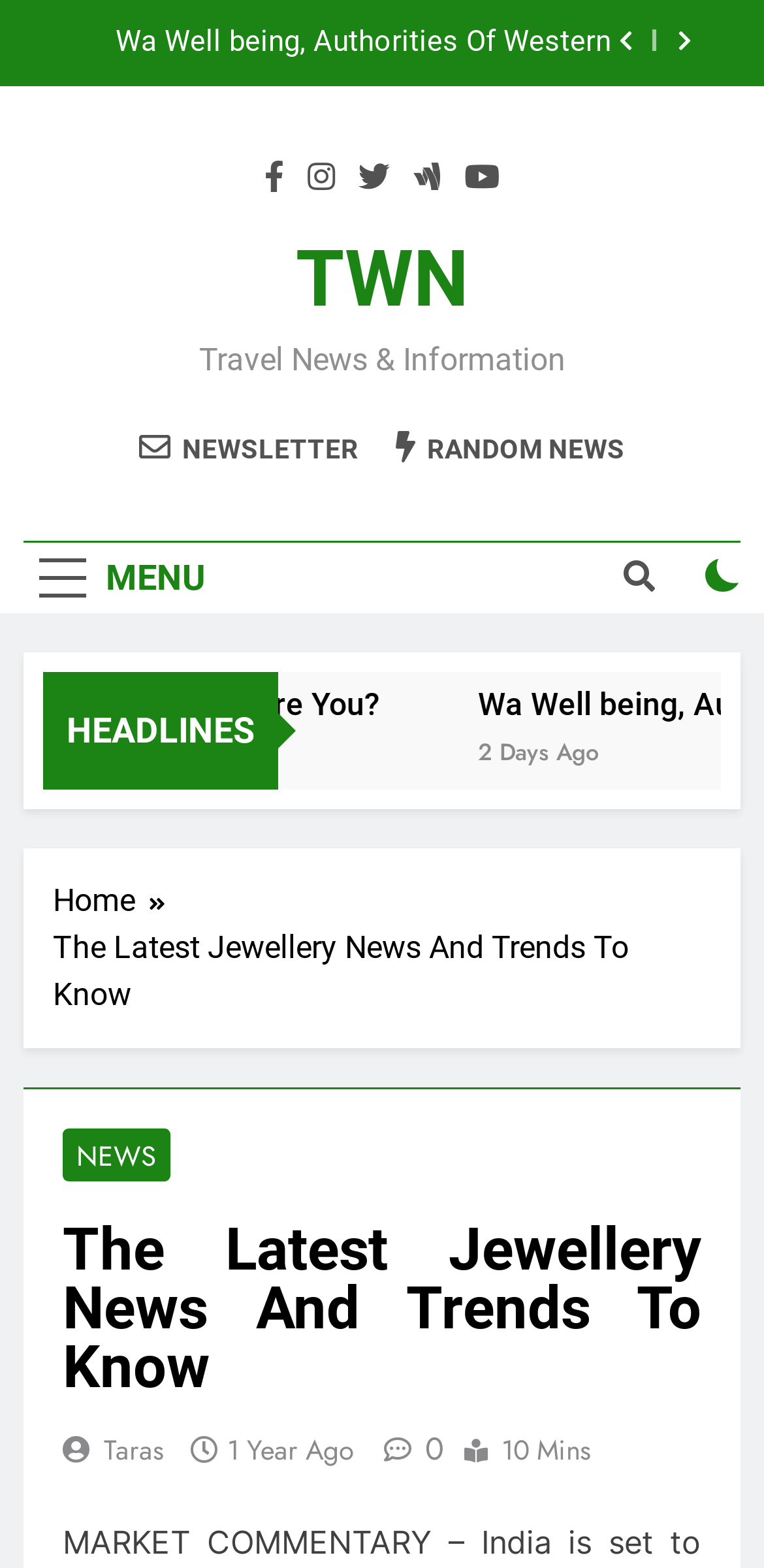How many links are there in the navigation section?
Based on the image, respond with a single word or phrase.

2